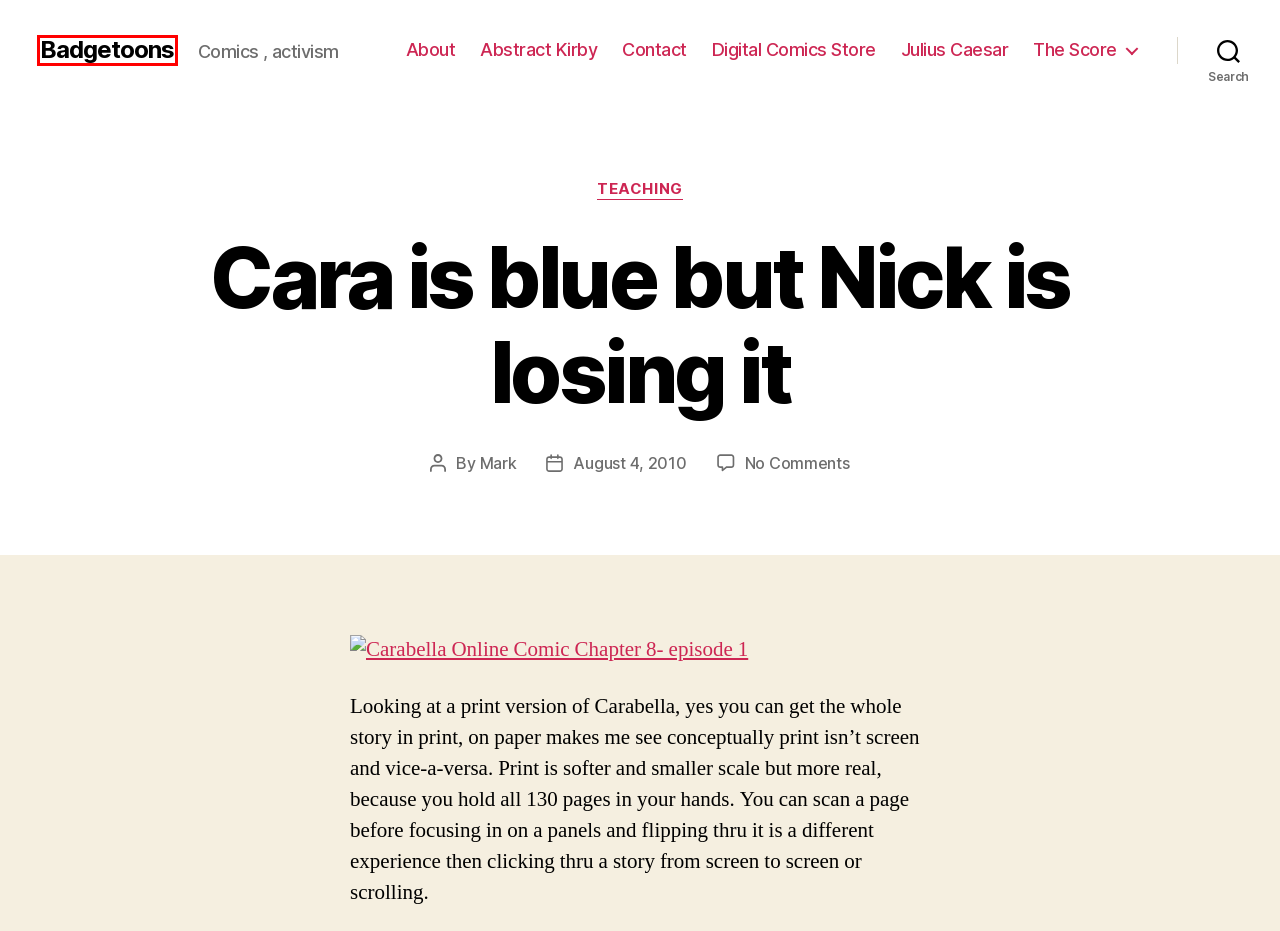Given a webpage screenshot with a red bounding box around a particular element, identify the best description of the new webpage that will appear after clicking on the element inside the red bounding box. Here are the candidates:
A. The Score – Badgetoons
B. Badgetoons – Comics , activism
C. Digital Comics Store – Badgetoons
D. Teaching – Badgetoons
E. Contact – Badgetoons
F. Mark – Badgetoons
G. Julius Caesar – Badgetoons
H. About – Badgetoons

B